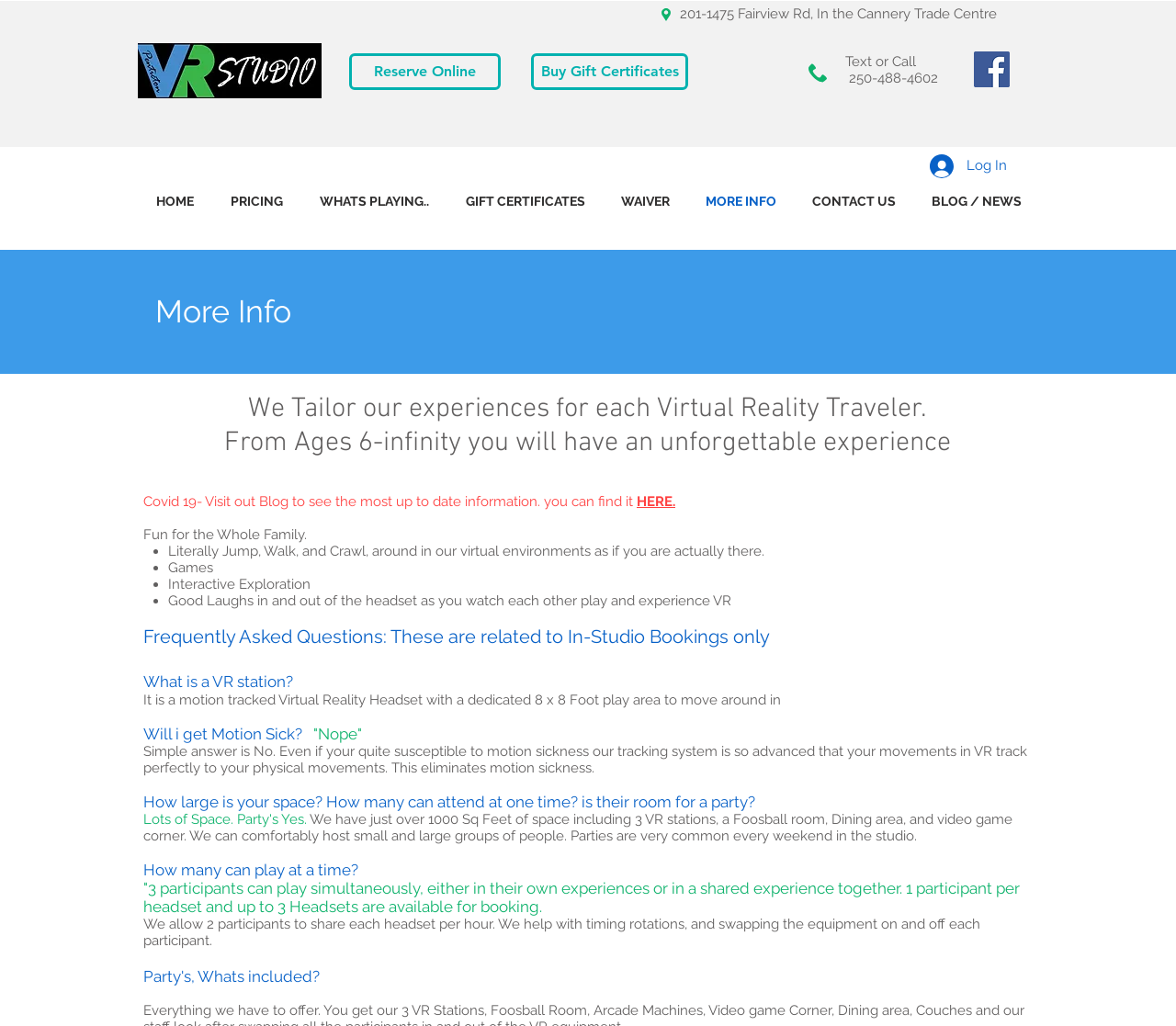What is the address of Penticton Virtual Reality Arcade?
Respond to the question with a well-detailed and thorough answer.

The address is mentioned at the top of the webpage, '201-1475 Fairview Rd, In the Cannery Trade Centre', which is a static text element.